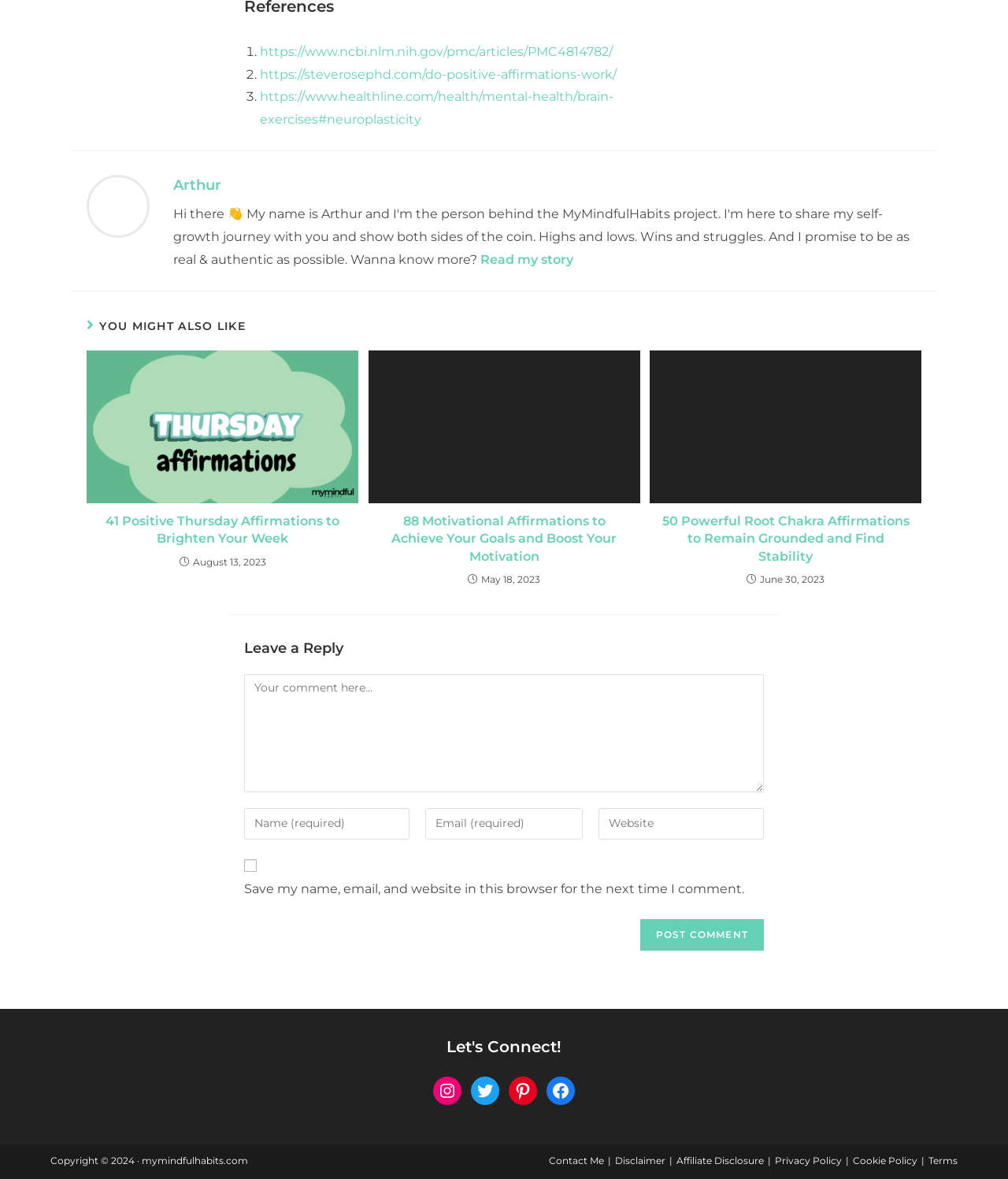Provide your answer to the question using just one word or phrase: How many social media links are listed at the bottom of the webpage?

5